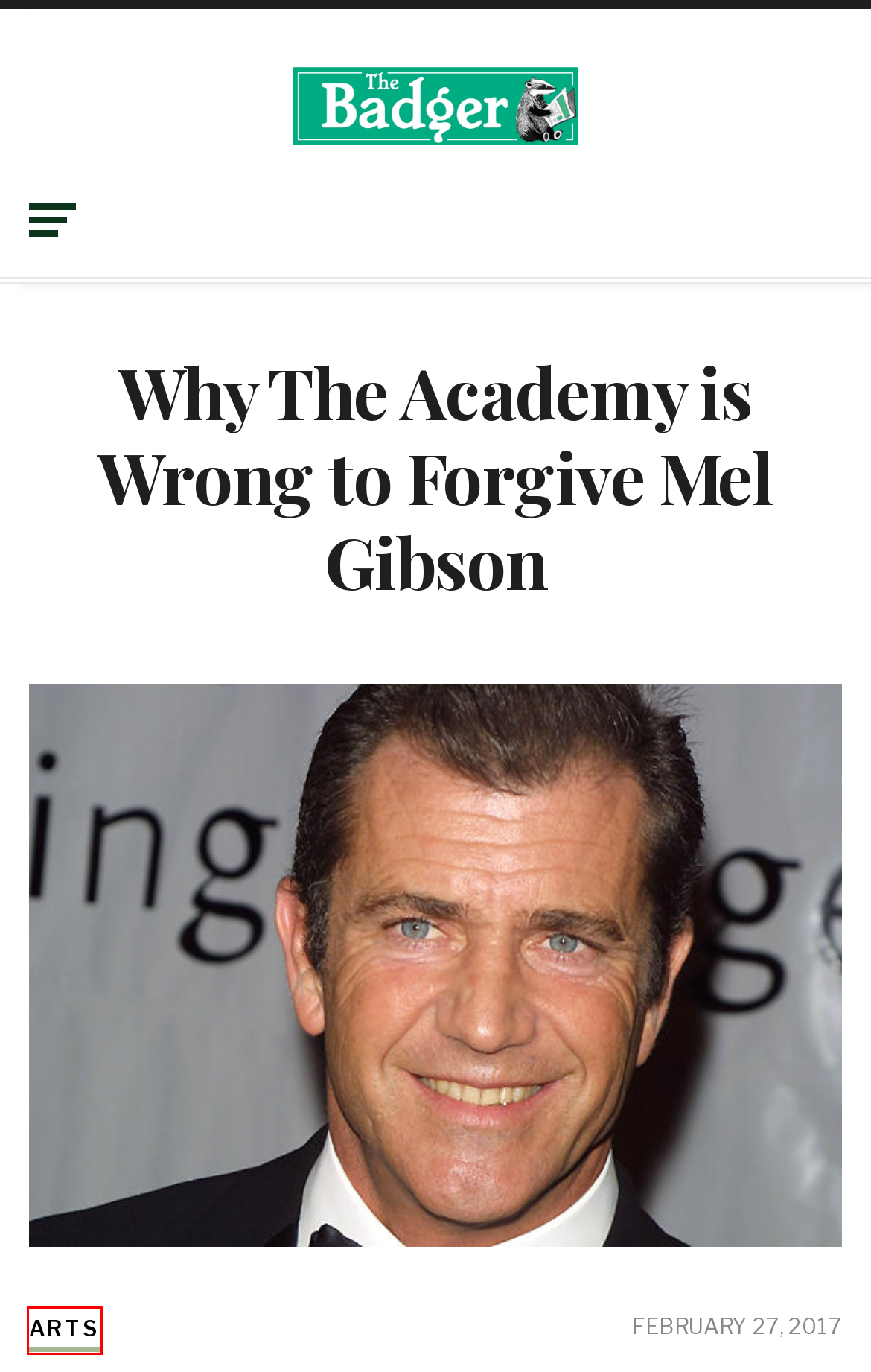Look at the screenshot of the webpage and find the element within the red bounding box. Choose the webpage description that best fits the new webpage that will appear after clicking the element. Here are the candidates:
A. Sports – The Badger
B. News – The Badger
C. Arts – The Badger
D. Science & Technology – The Badger
E. Racism – The Badger
F. What Happens on Tour (Shouldn’t) Stay on Tour – The Badger
G. The Badger – University of Sussex Students' Newspaper
H. Features – The Badger

C